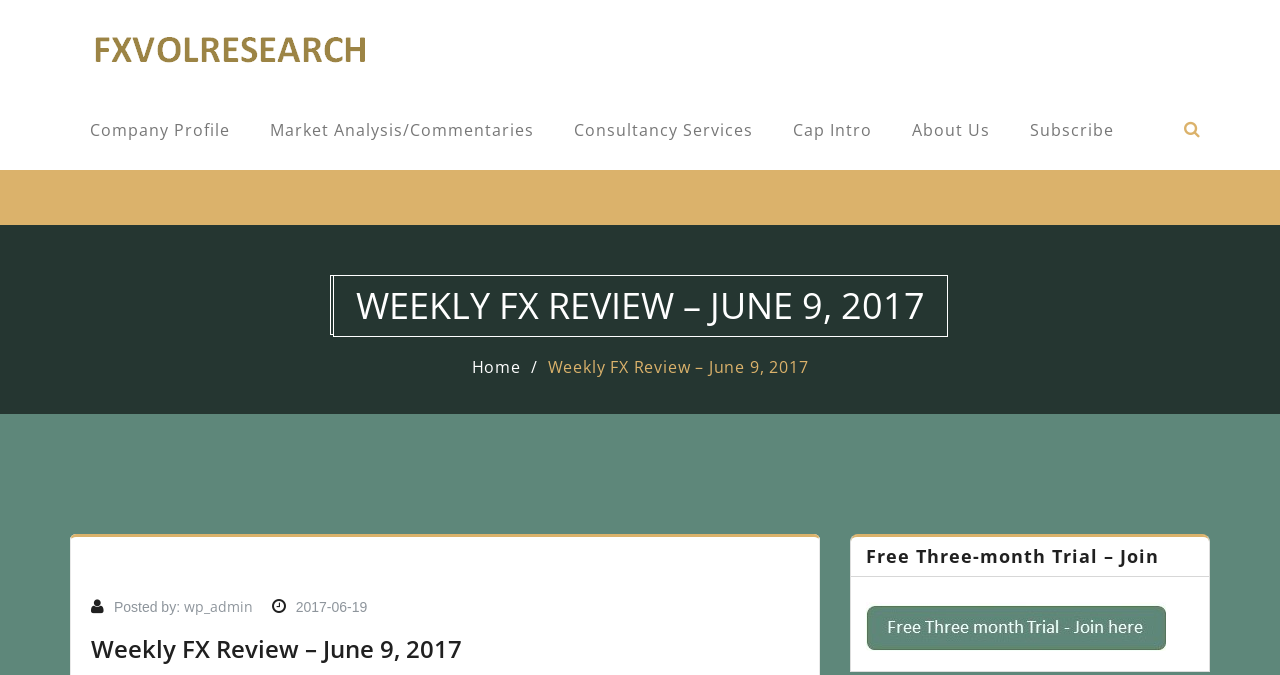Carefully observe the image and respond to the question with a detailed answer:
How many links are in the top navigation menu?

I found the number of links in the top navigation menu by looking at the links located at the top of the page. There are links to 'Company Profile', 'Market Analysis/Commentaries', 'Consultancy Services', 'Cap Intro', and 'About Us'. These links are located at [0.055, 0.133, 0.195, 0.252], [0.195, 0.133, 0.433, 0.252], [0.433, 0.133, 0.604, 0.252], [0.604, 0.133, 0.697, 0.252], and [0.697, 0.133, 0.789, 0.252] respectively.